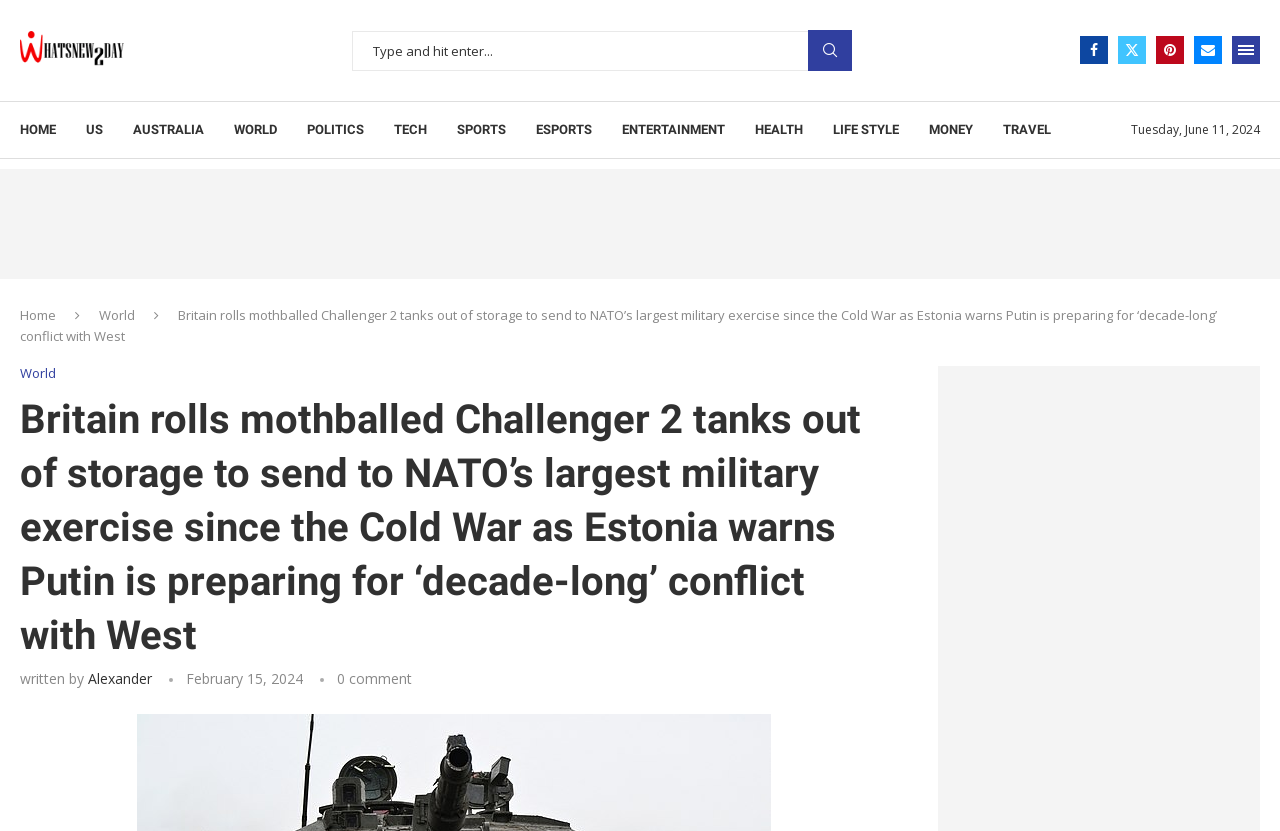Find and indicate the bounding box coordinates of the region you should select to follow the given instruction: "Search for something".

[0.275, 0.036, 0.666, 0.085]